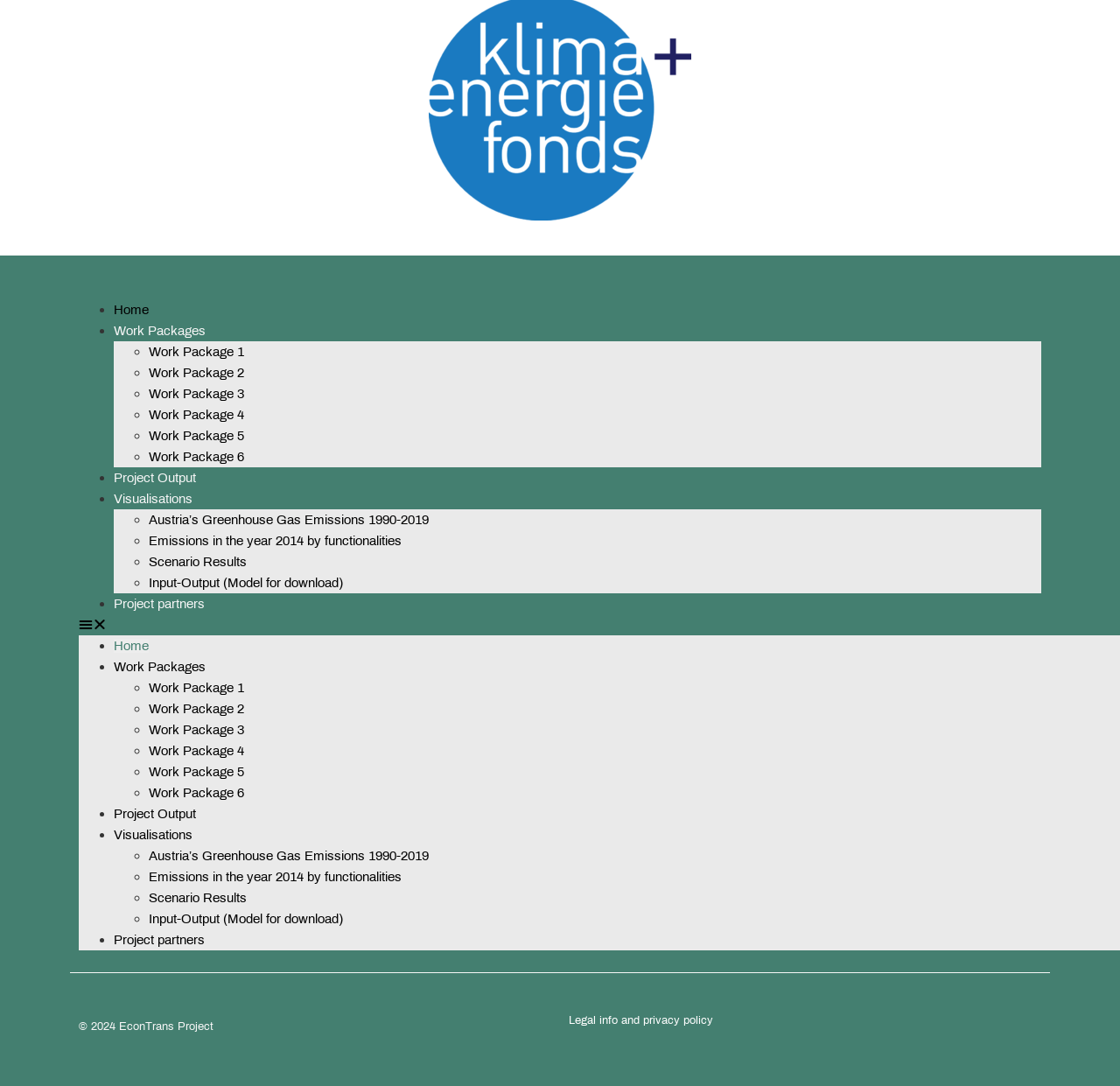Can you pinpoint the bounding box coordinates for the clickable element required for this instruction: "view work packages"? The coordinates should be four float numbers between 0 and 1, i.e., [left, top, right, bottom].

[0.102, 0.298, 0.184, 0.311]